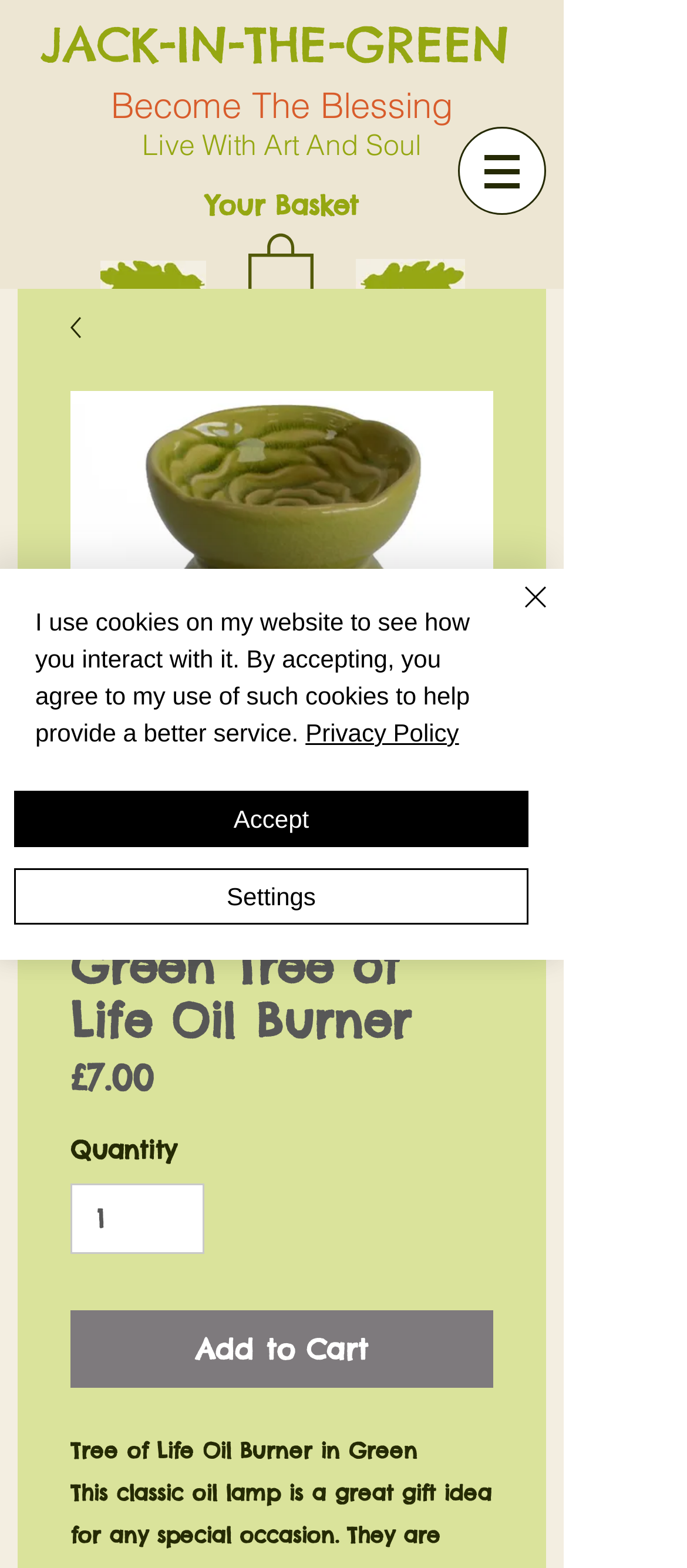How much does the product cost?
Examine the image and provide an in-depth answer to the question.

I found the product price by looking at the StaticText element with the text '£7.00' which is located near the 'Add to Cart' button.